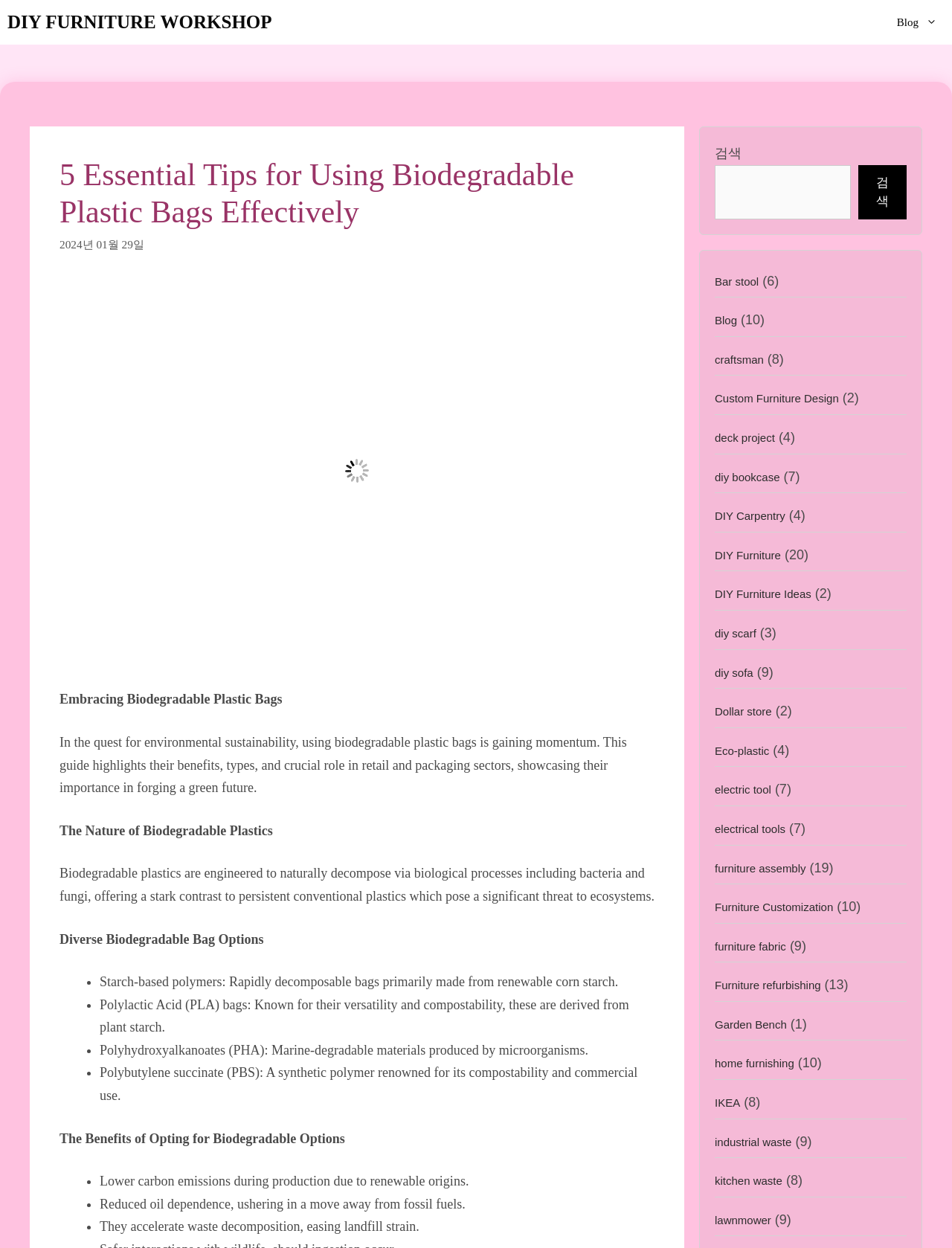What is the role of biodegradable plastics in retail and packaging sectors?
Provide an in-depth and detailed answer to the question.

The webpage highlights the importance of biodegradable plastics in retail and packaging sectors, showcasing their role in forging a green future. This implies that biodegradable plastics have a significant role to play in promoting sustainability in these sectors.